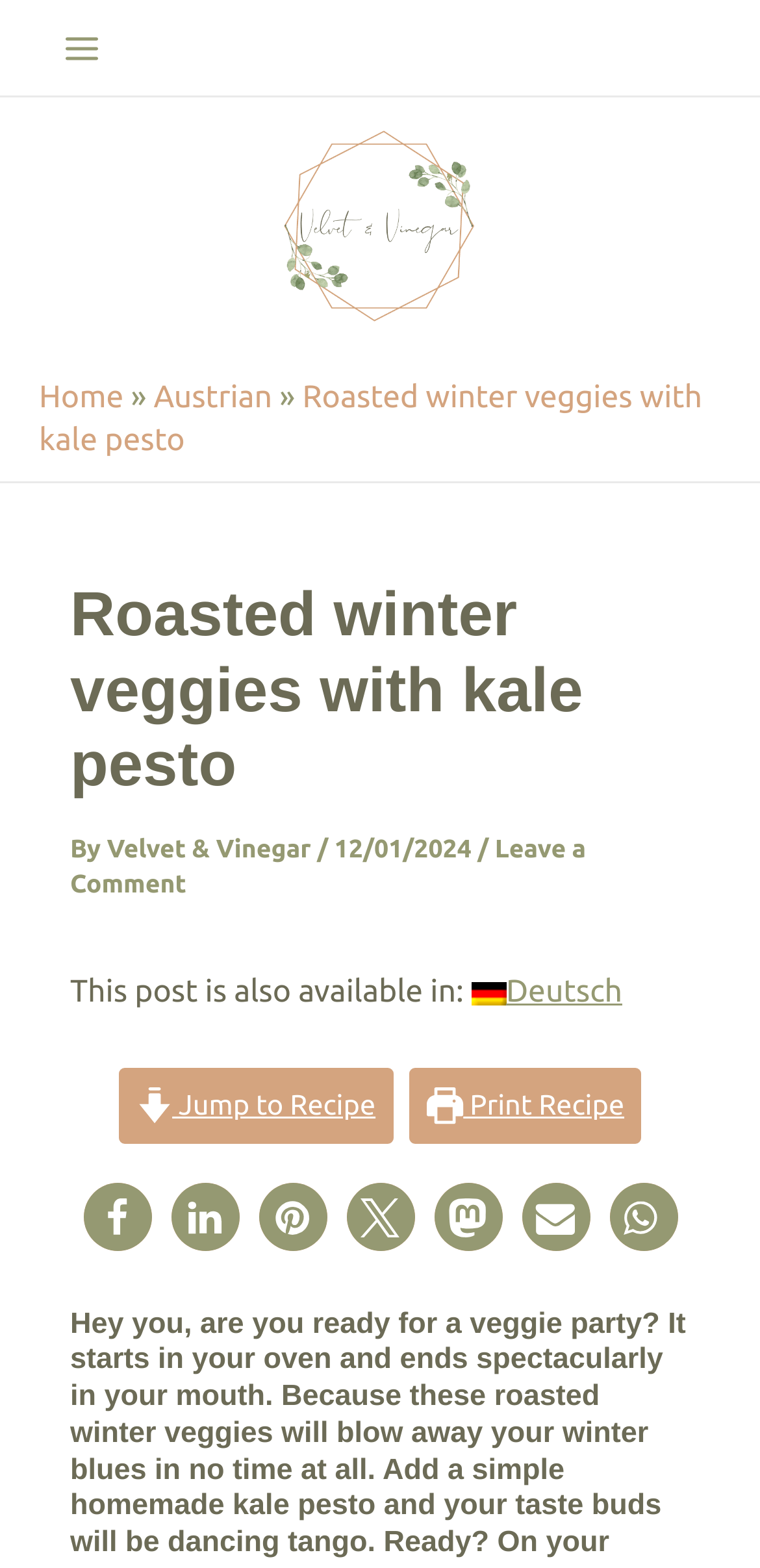Please identify the bounding box coordinates of the element that needs to be clicked to execute the following command: "Leave a comment on the post". Provide the bounding box using four float numbers between 0 and 1, formatted as [left, top, right, bottom].

[0.092, 0.533, 0.771, 0.573]